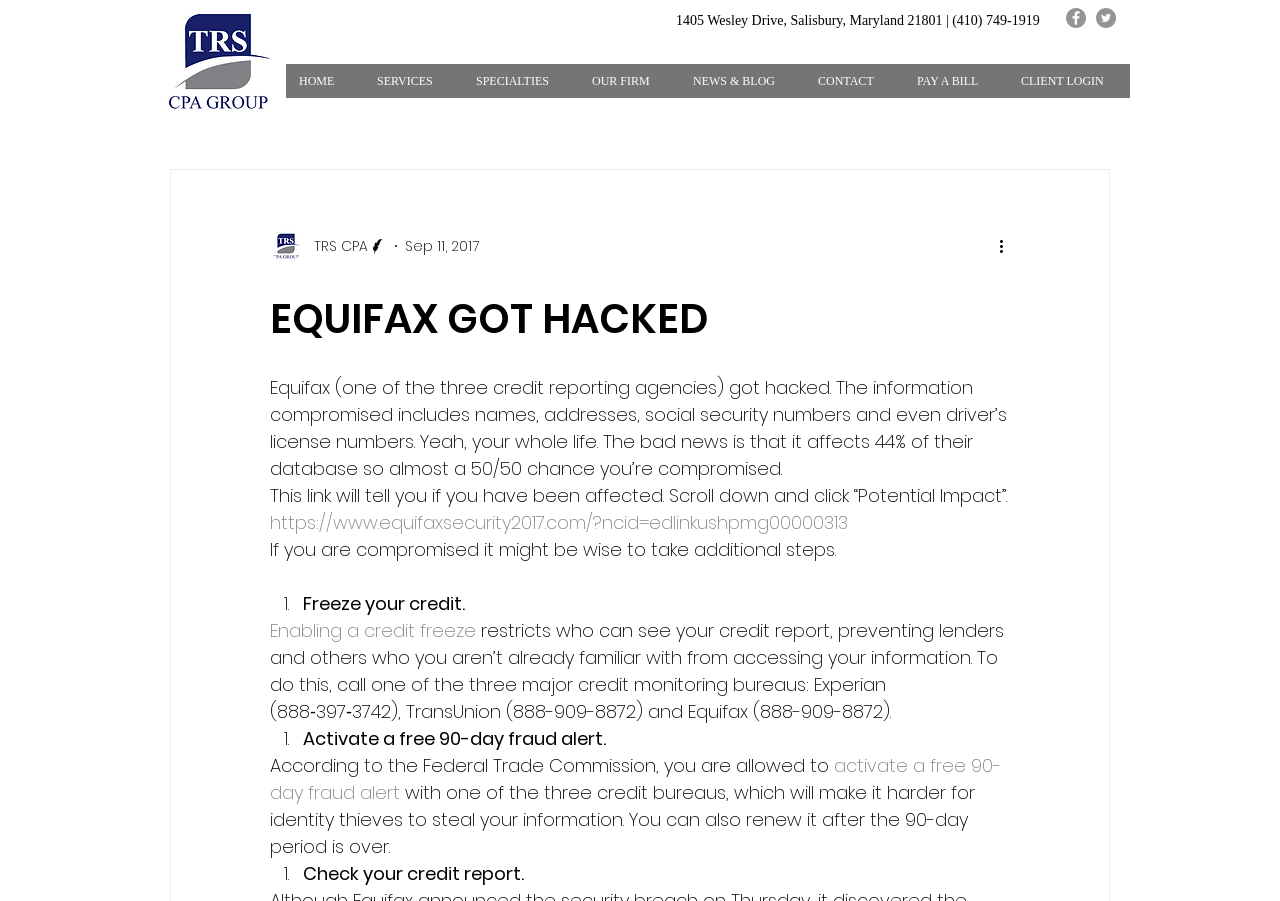Point out the bounding box coordinates of the section to click in order to follow this instruction: "Click Facebook".

[0.833, 0.009, 0.848, 0.031]